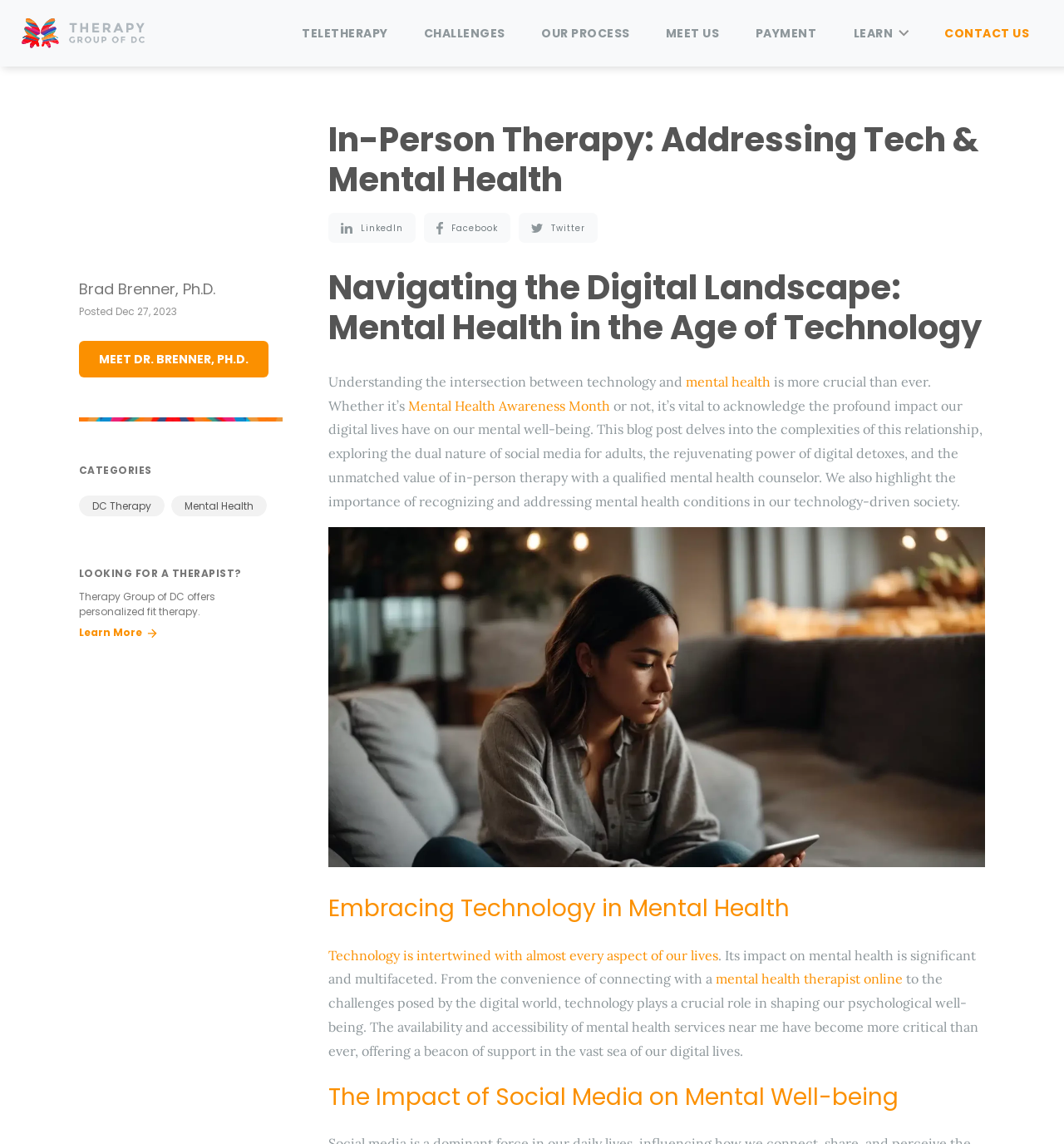Please specify the bounding box coordinates for the clickable region that will help you carry out the instruction: "Check out the LinkedIn page".

[0.309, 0.186, 0.391, 0.212]